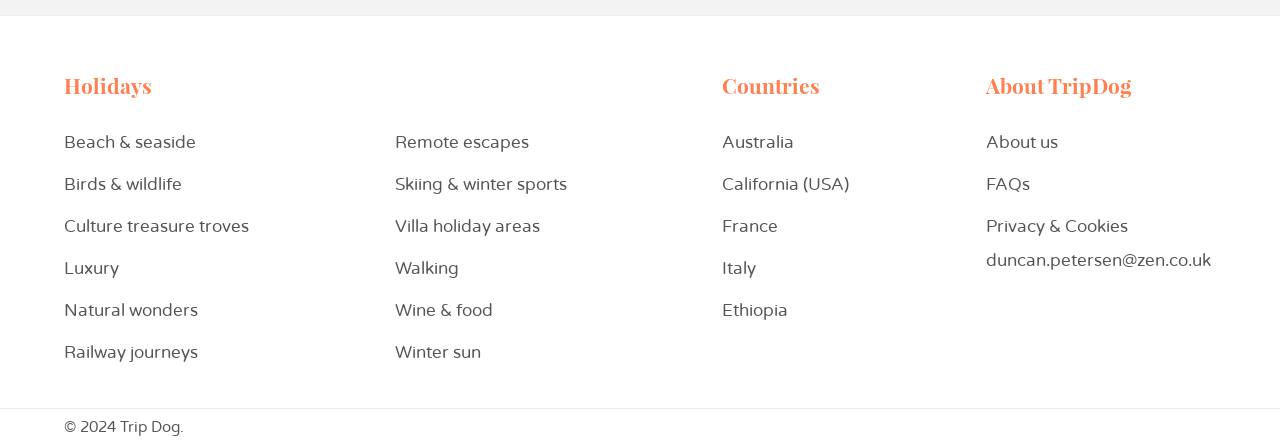Respond to the question below with a single word or phrase: How many countries are listed?

5